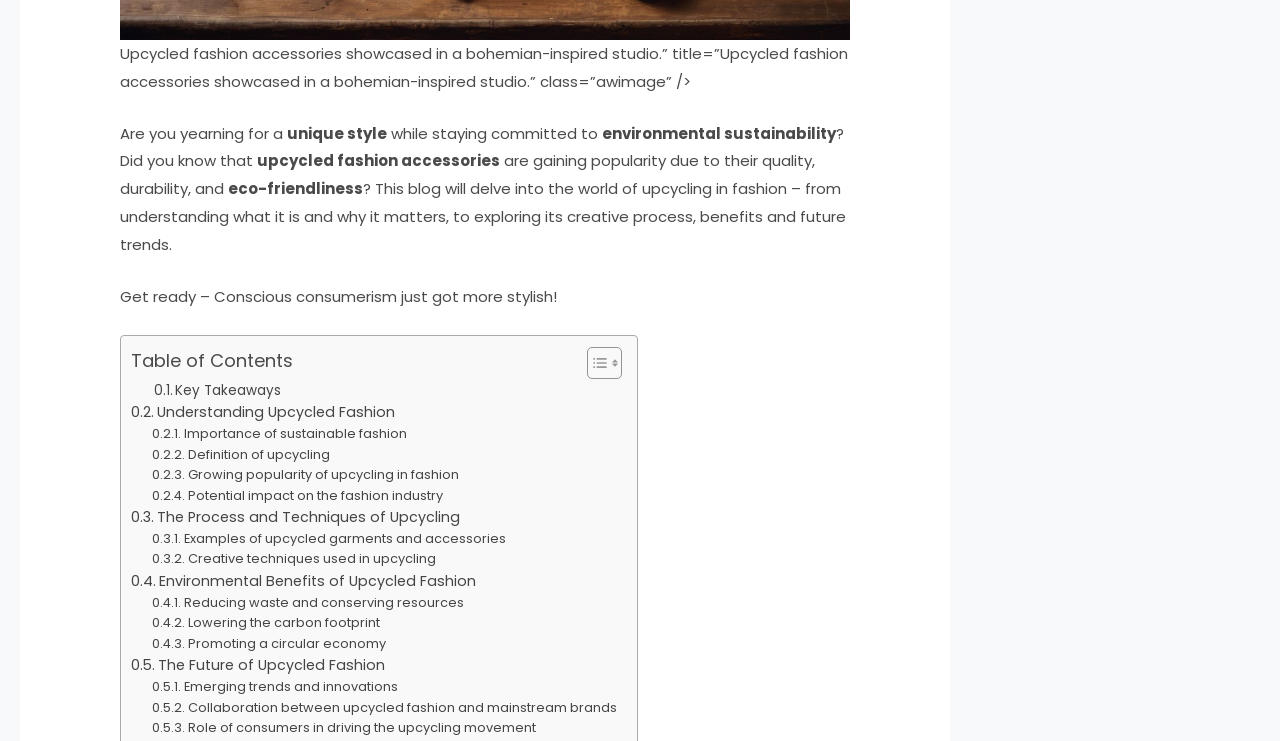Determine the bounding box coordinates for the clickable element to execute this instruction: "Toggle Table of Content". Provide the coordinates as four float numbers between 0 and 1, i.e., [left, top, right, bottom].

[0.447, 0.466, 0.482, 0.512]